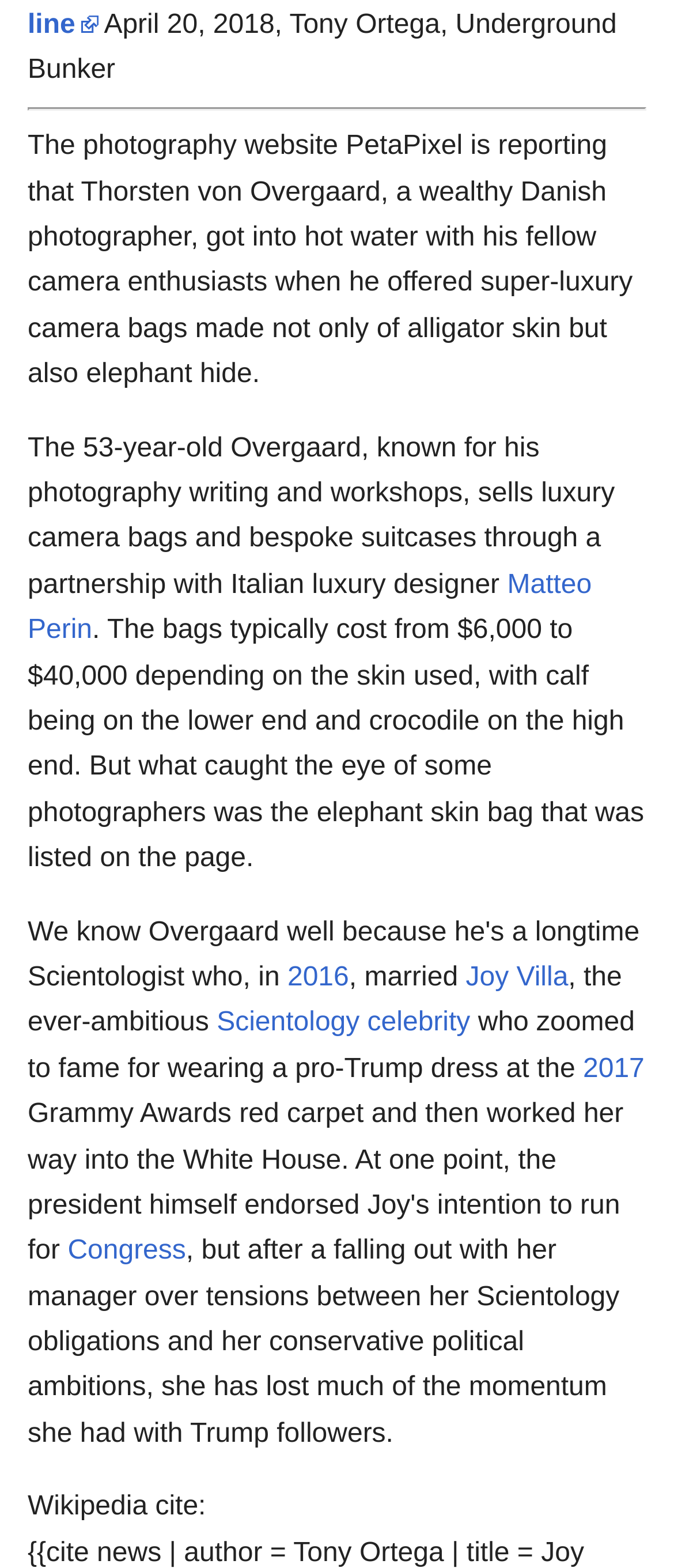Provide the bounding box coordinates of the UI element that matches the description: "2017".

[0.865, 0.672, 0.956, 0.691]